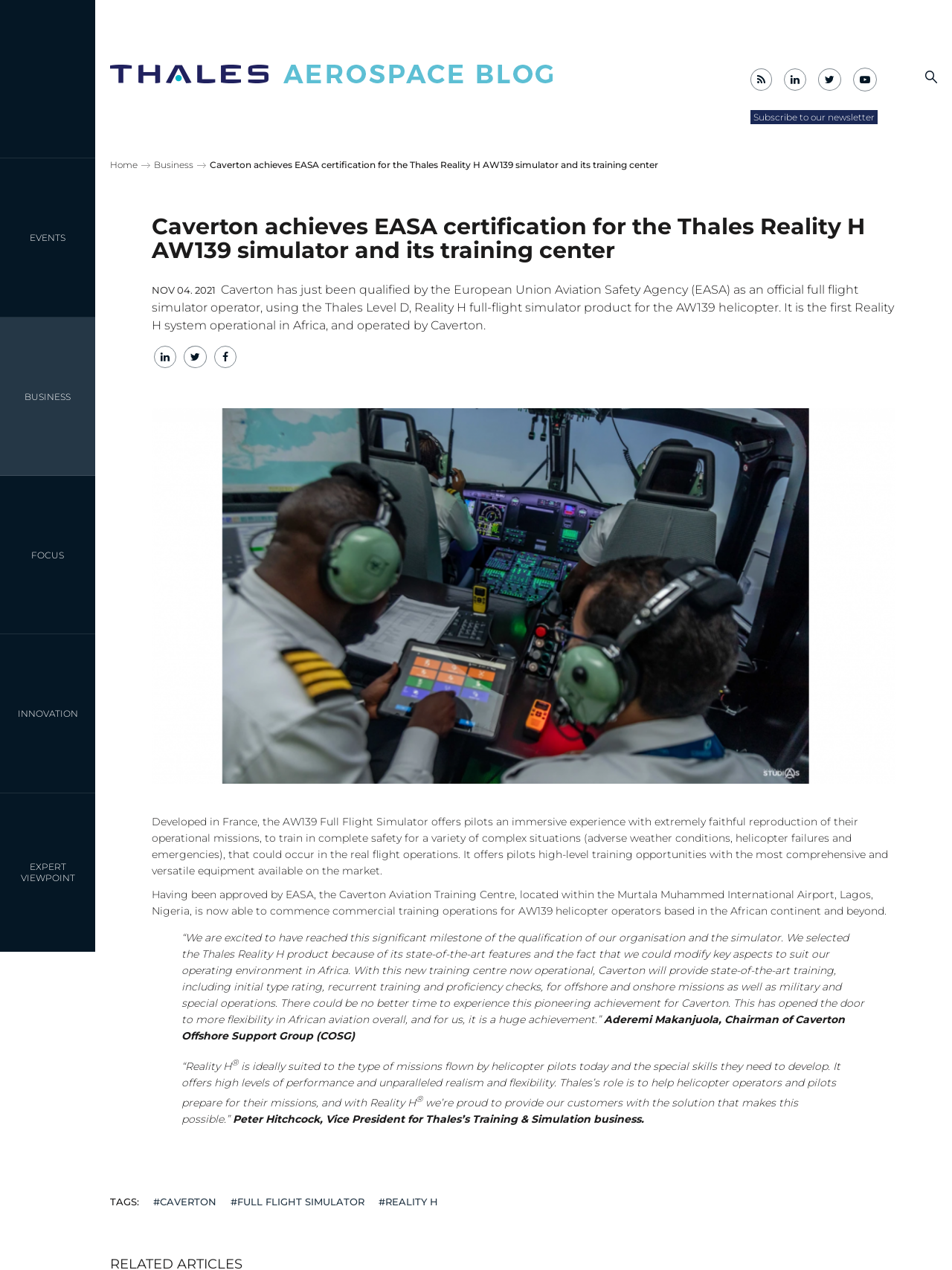What is the name of the company that achieved EASA certification?
Give a one-word or short-phrase answer derived from the screenshot.

Caverton